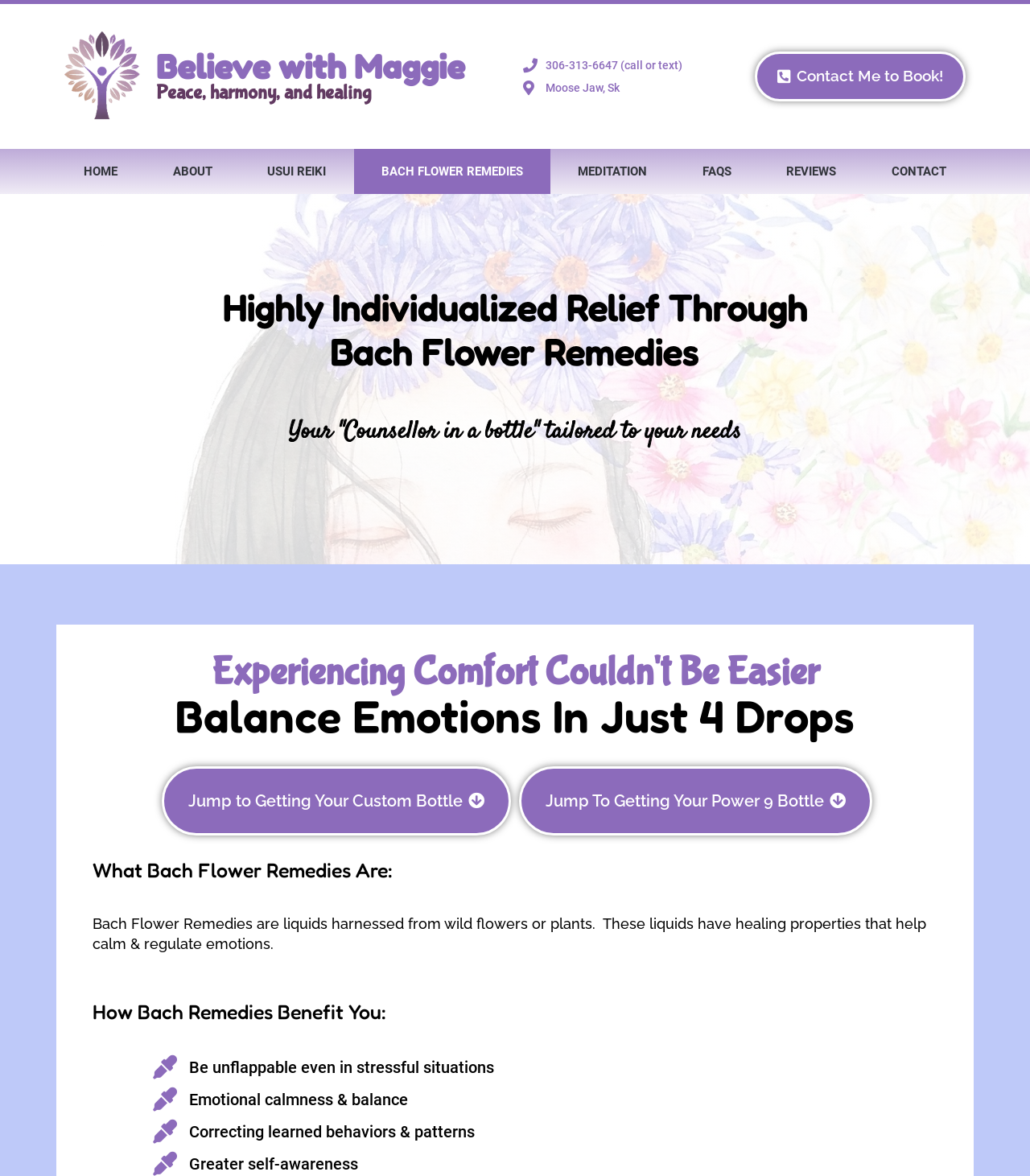Indicate the bounding box coordinates of the element that needs to be clicked to satisfy the following instruction: "Click to contact Maggie". The coordinates should be four float numbers between 0 and 1, i.e., [left, top, right, bottom].

[0.508, 0.048, 0.697, 0.063]